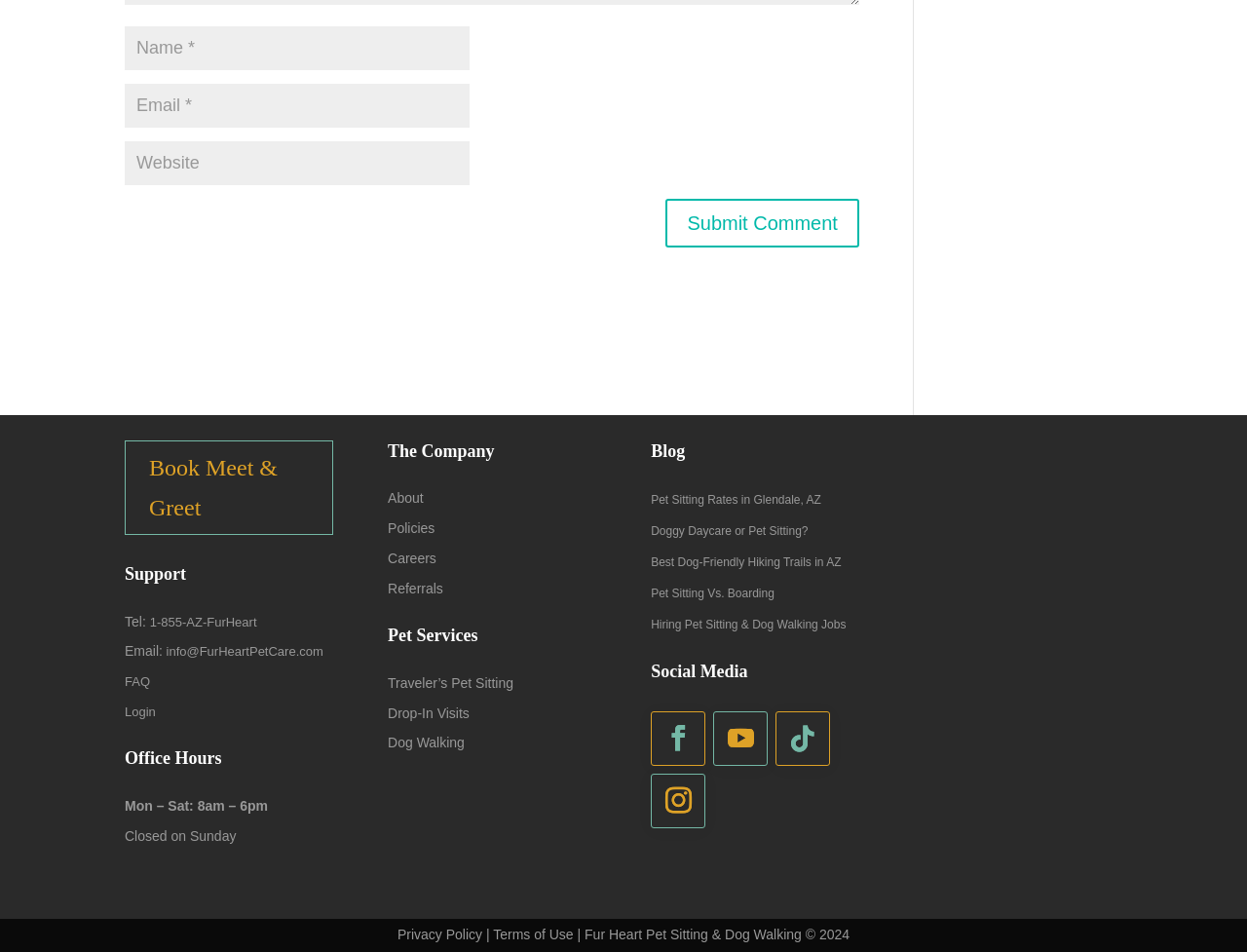Please determine the bounding box coordinates of the clickable area required to carry out the following instruction: "Click the submit comment button". The coordinates must be four float numbers between 0 and 1, represented as [left, top, right, bottom].

[0.534, 0.209, 0.689, 0.26]